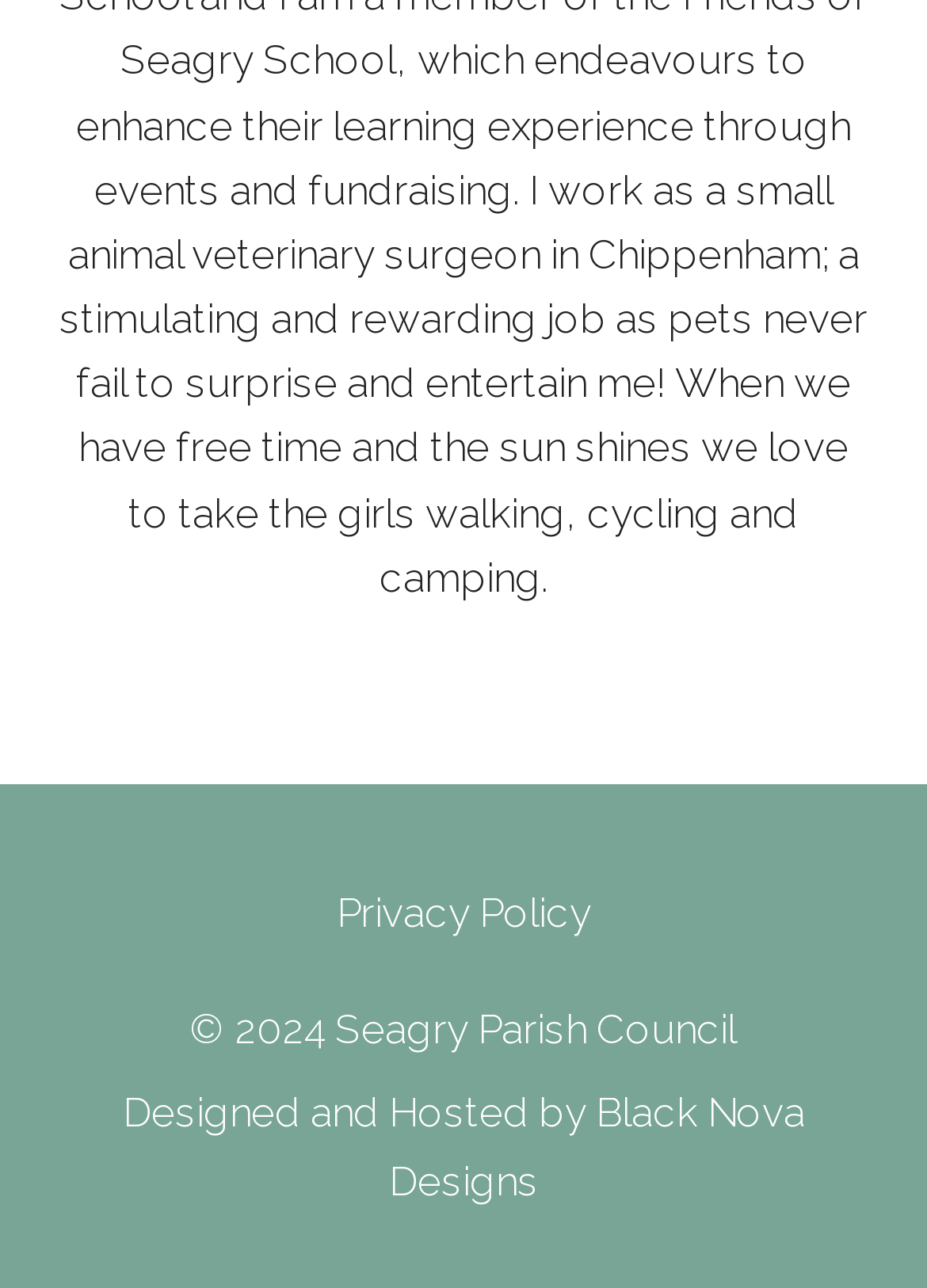Using the format (top-left x, top-left y, bottom-right x, bottom-right y), provide the bounding box coordinates for the described UI element. All values should be floating point numbers between 0 and 1: Privacy Policy

[0.363, 0.69, 0.637, 0.727]